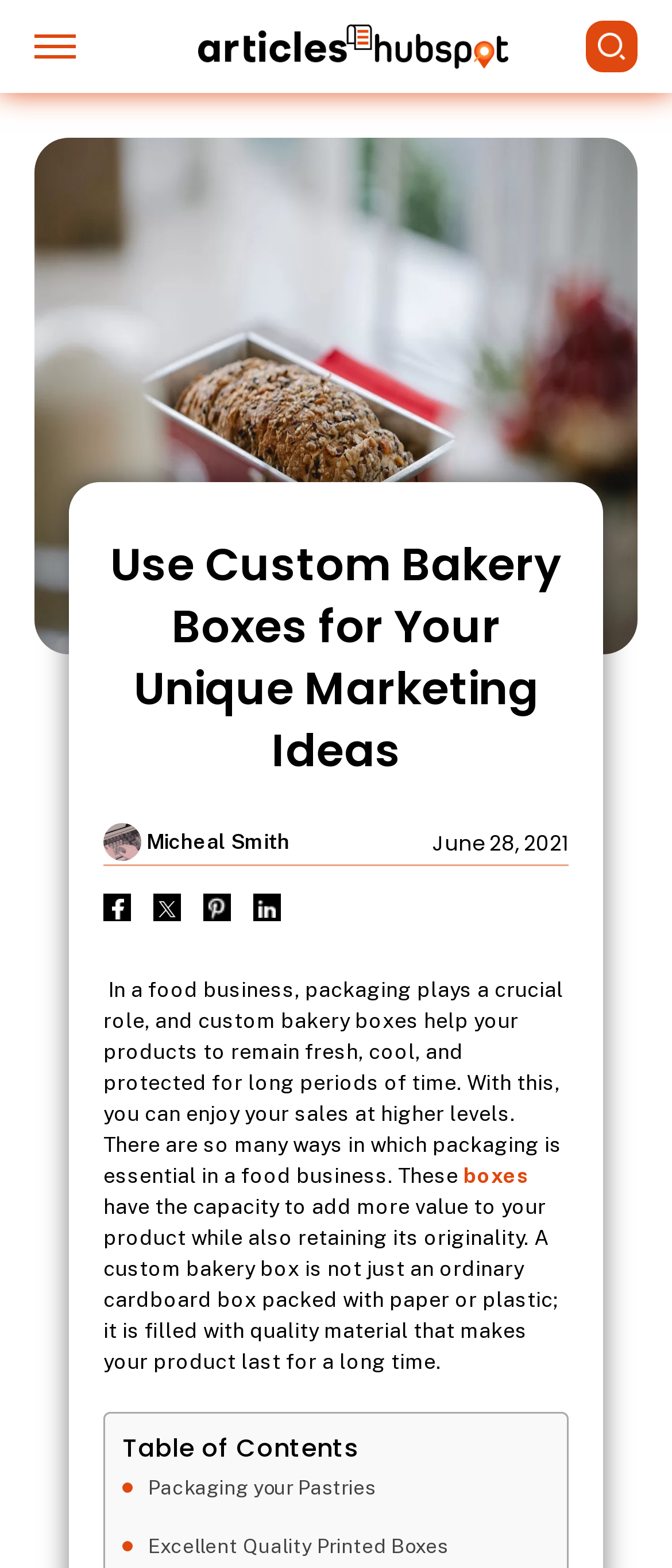Identify the bounding box coordinates of the section to be clicked to complete the task described by the following instruction: "Visit the Facebook page". The coordinates should be four float numbers between 0 and 1, formatted as [left, top, right, bottom].

[0.154, 0.57, 0.195, 0.587]